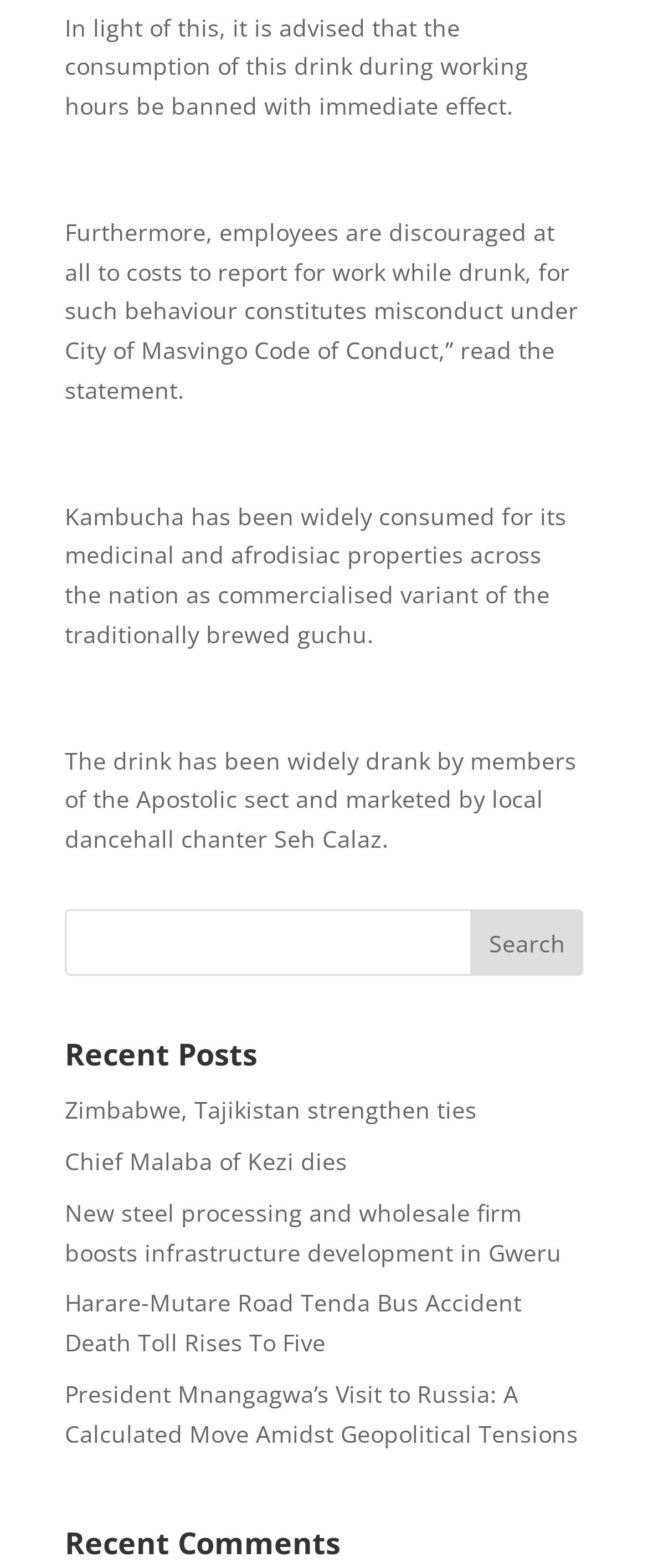Identify the bounding box for the described UI element: "Chief Malaba of Kezi dies".

[0.1, 0.73, 0.536, 0.751]